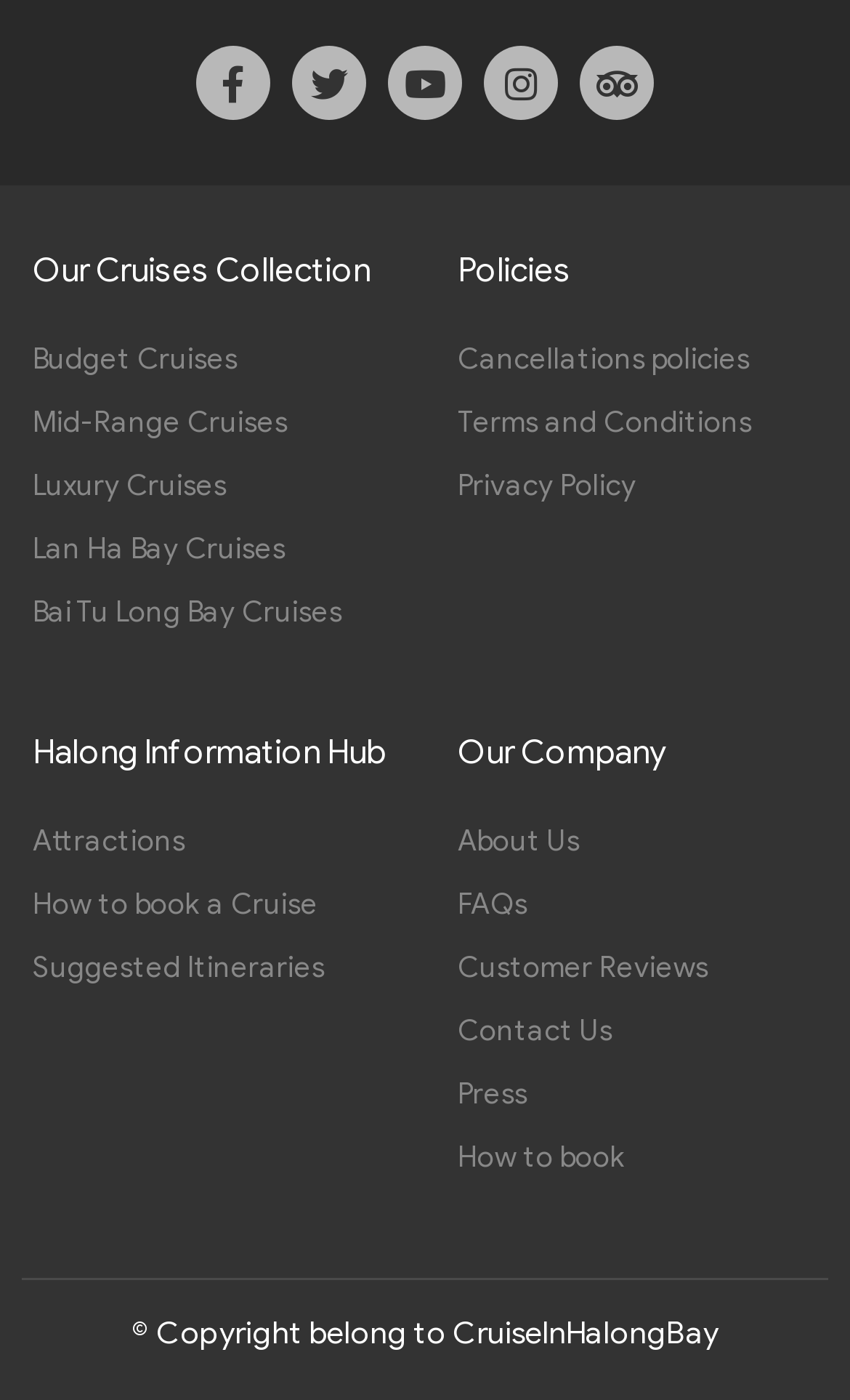What social media platforms are linked?
Use the image to answer the question with a single word or phrase.

Facebook, Twitter, Youtube, Instagram, Tripadvisor